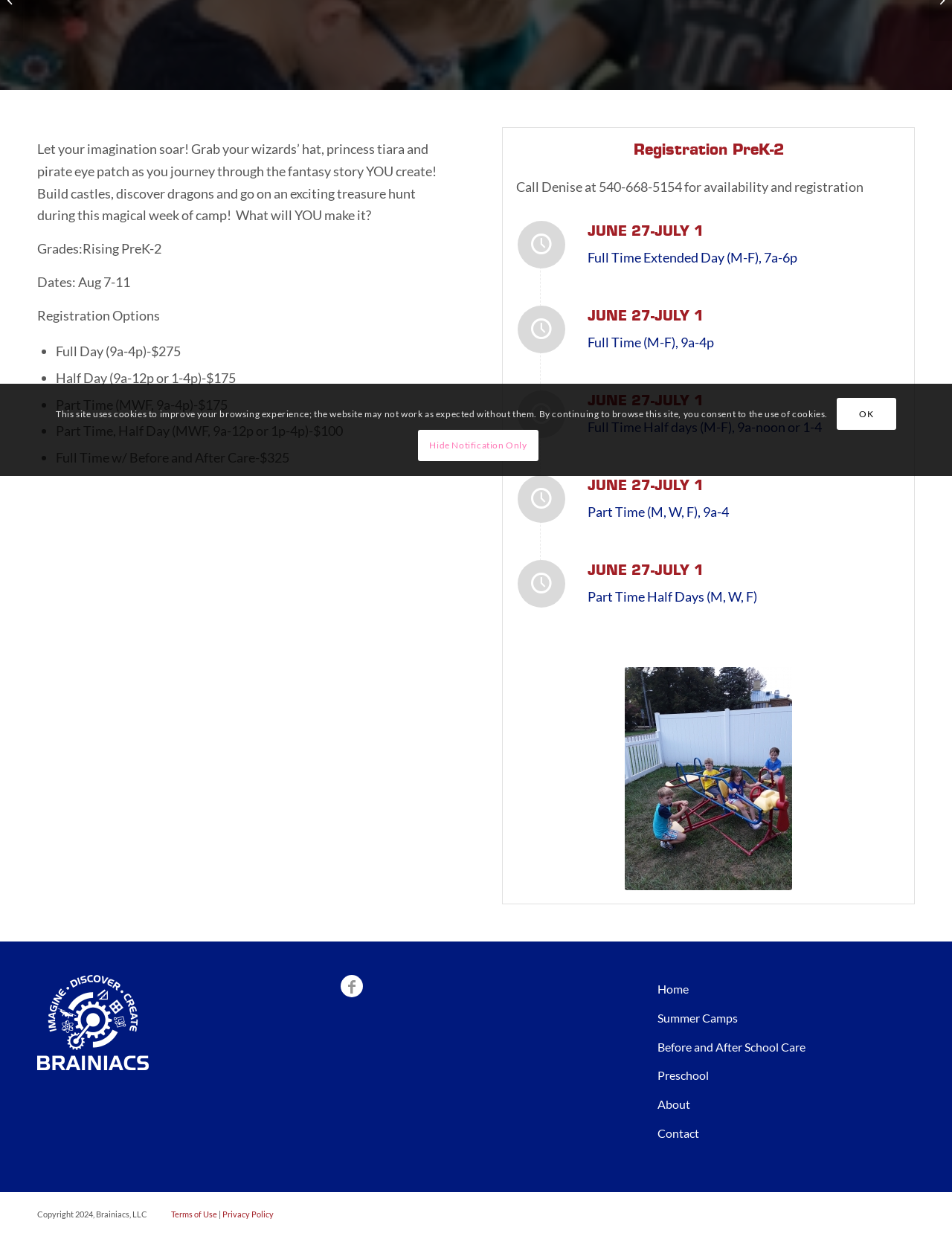Locate the bounding box of the UI element described by: "Hide Notification Only" in the given webpage screenshot.

[0.439, 0.348, 0.565, 0.373]